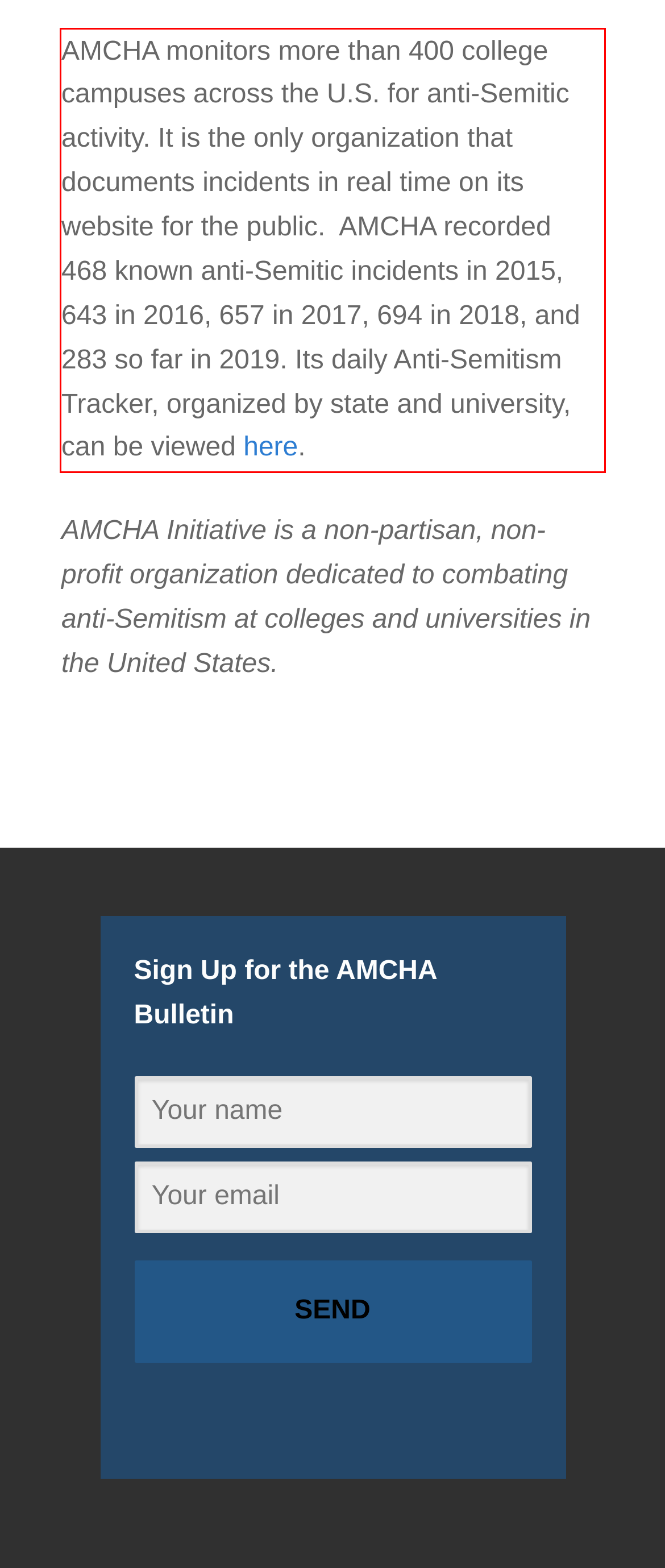Perform OCR on the text inside the red-bordered box in the provided screenshot and output the content.

AMCHA monitors more than 400 college campuses across the U.S. for anti-Semitic activity. It is the only organization that documents incidents in real time on its website for the public. AMCHA recorded 468 known anti-Semitic incidents in 2015, 643 in 2016, 657 in 2017, 694 in 2018, and 283 so far in 2019. Its daily Anti-Semitism Tracker, organized by state and university, can be viewed here.